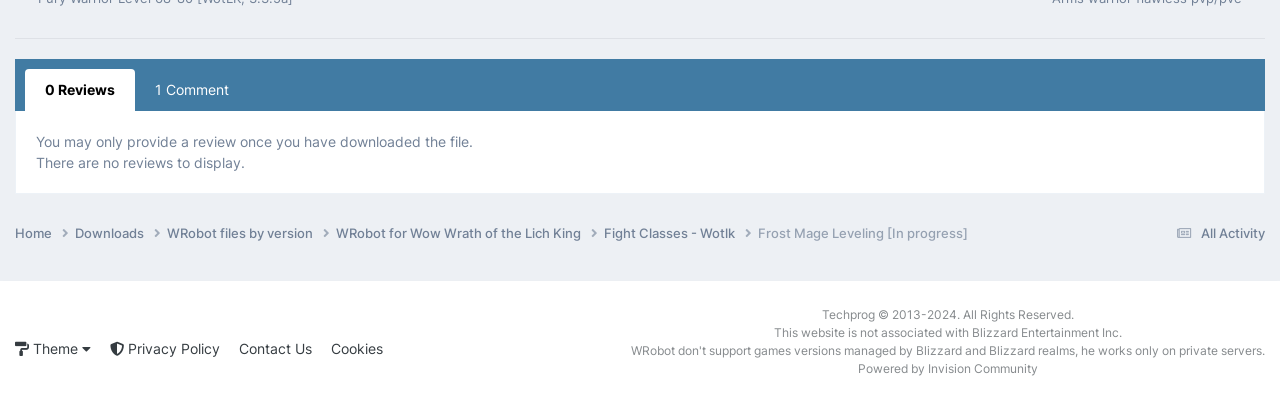Please provide a short answer using a single word or phrase for the question:
What is the current tab selected?

0 Reviews